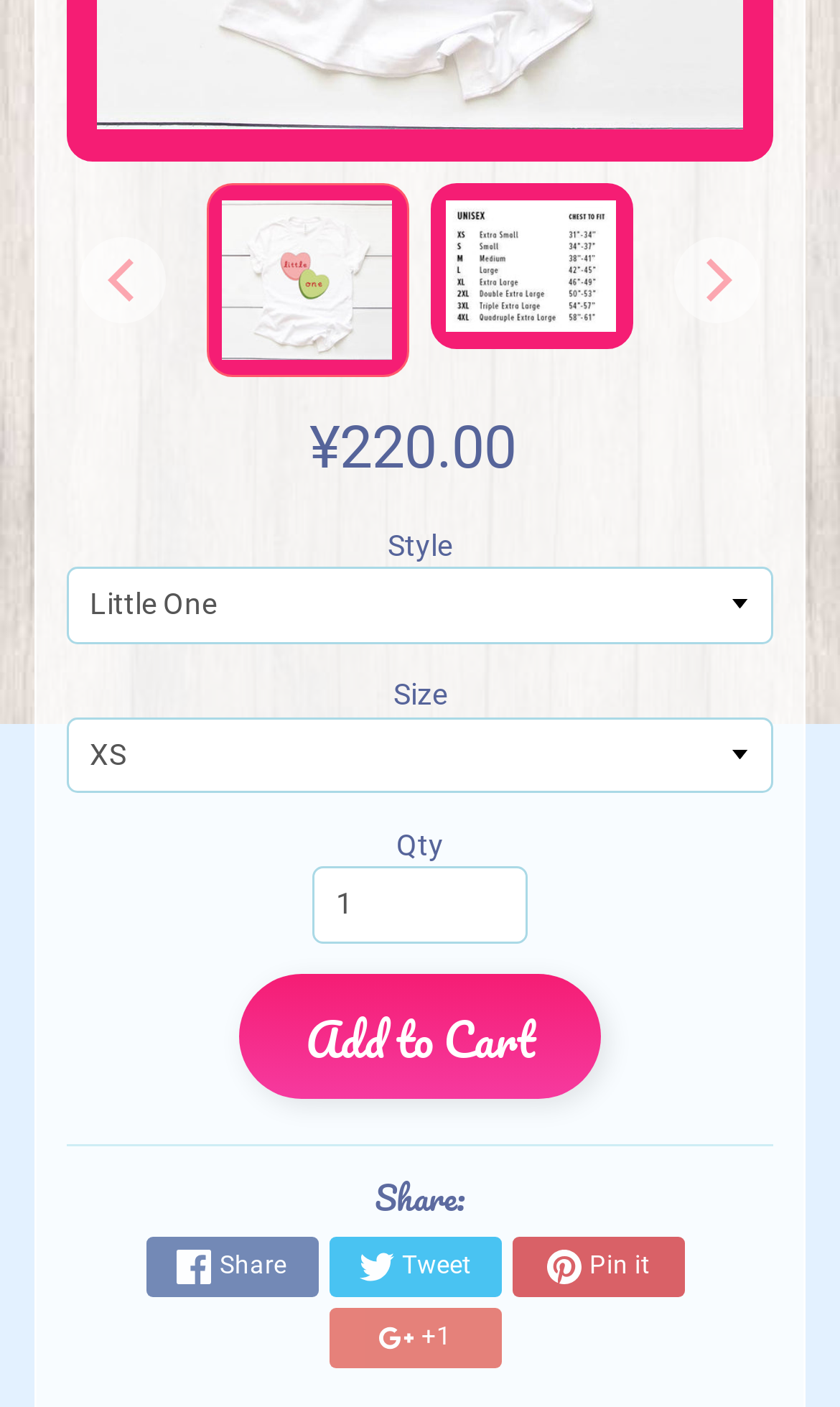What is the price of the Little One Shirt?
Look at the image and answer the question with a single word or phrase.

¥220.00